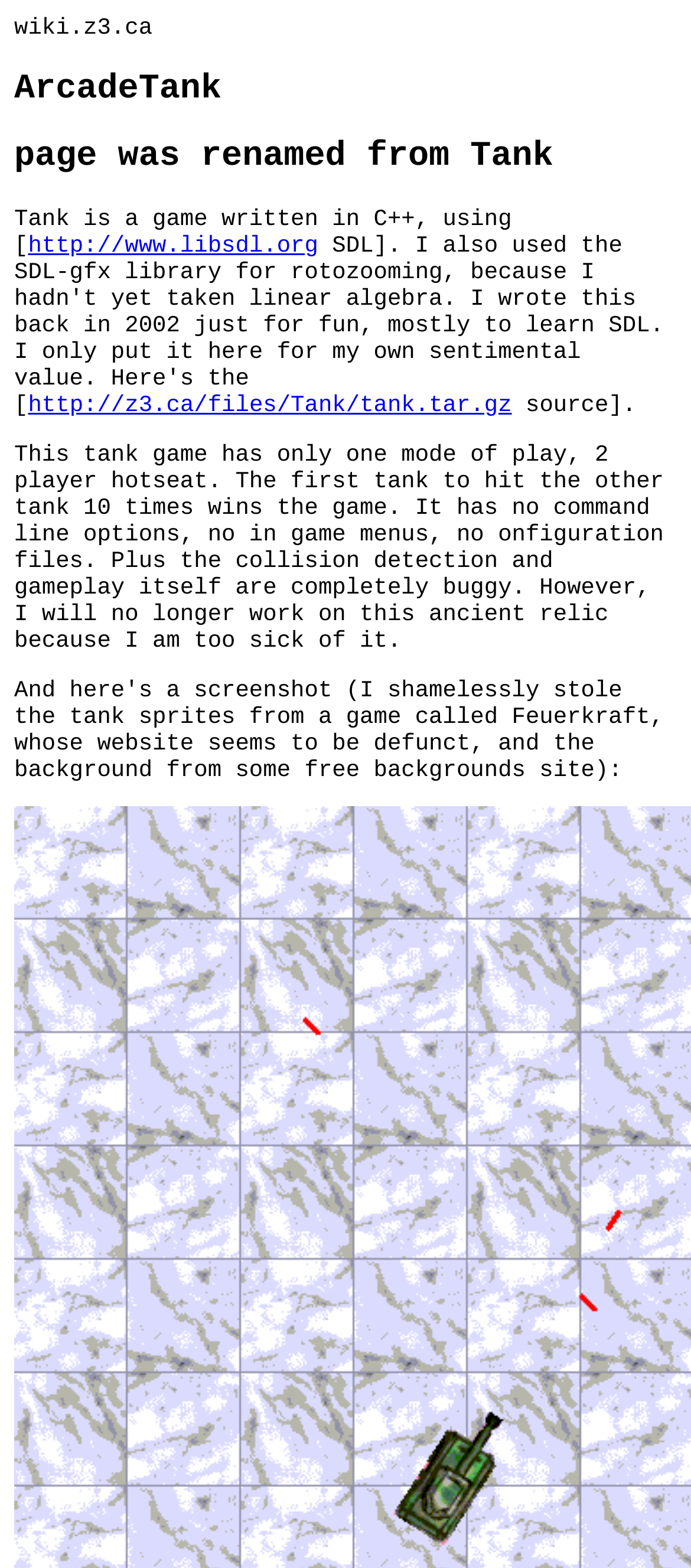Why is the author no longer working on the game?
Based on the image, give a one-word or short phrase answer.

Because they are too sick of it